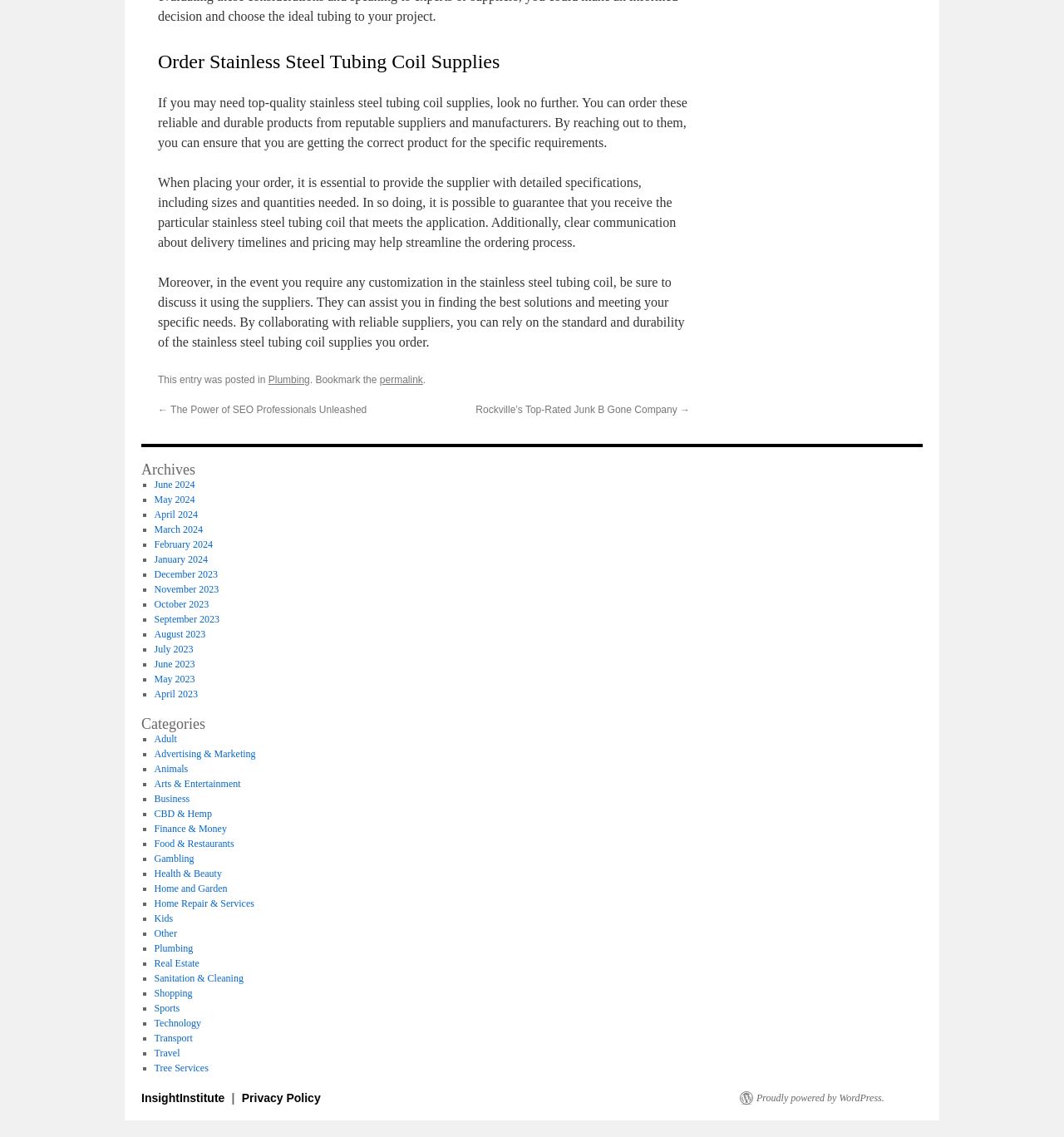Could you indicate the bounding box coordinates of the region to click in order to complete this instruction: "Read the 'Order Stainless Steel Tubing Coil Supplies' heading".

[0.148, 0.041, 0.648, 0.067]